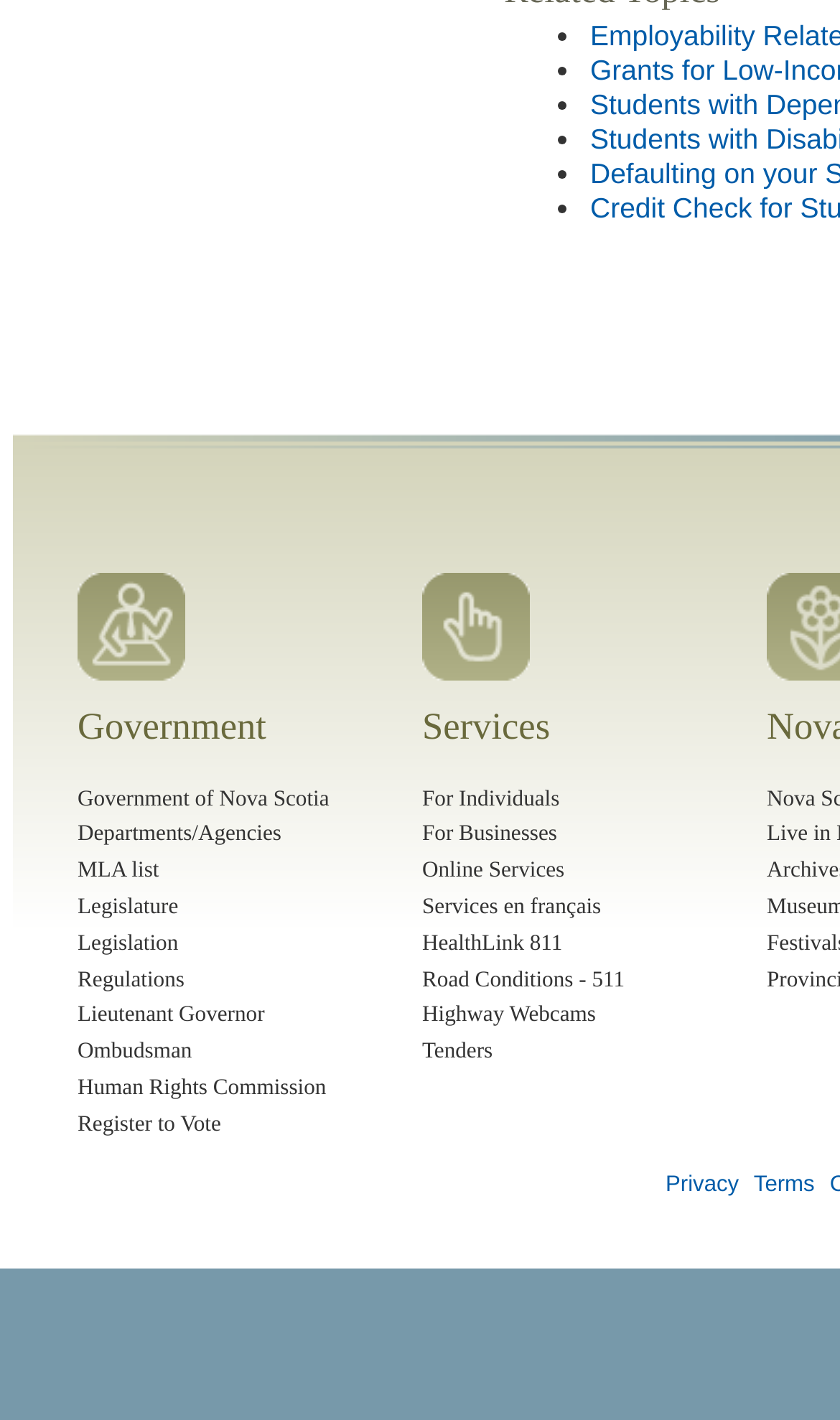Pinpoint the bounding box coordinates of the clickable area needed to execute the instruction: "Explore Online Services". The coordinates should be specified as four float numbers between 0 and 1, i.e., [left, top, right, bottom].

[0.503, 0.605, 0.672, 0.622]